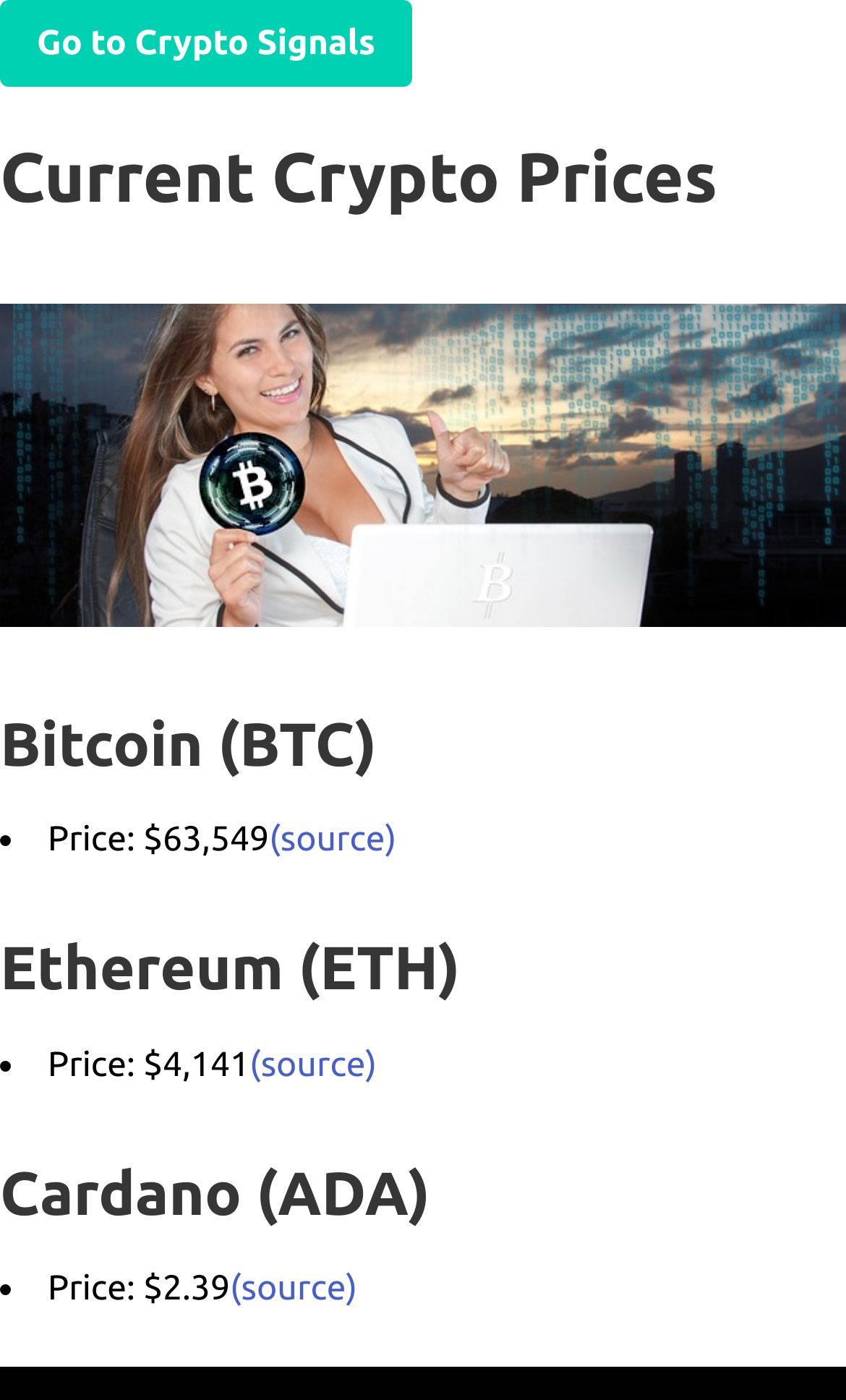Can you look at the image and give a comprehensive answer to the question:
How many cryptocurrencies are listed on this page?

I found the answer by counting the number of sections labeled with a cryptocurrency name, which are 'Bitcoin (BTC)', 'Ethereum (ETH)', and 'Cardano (ADA)'.